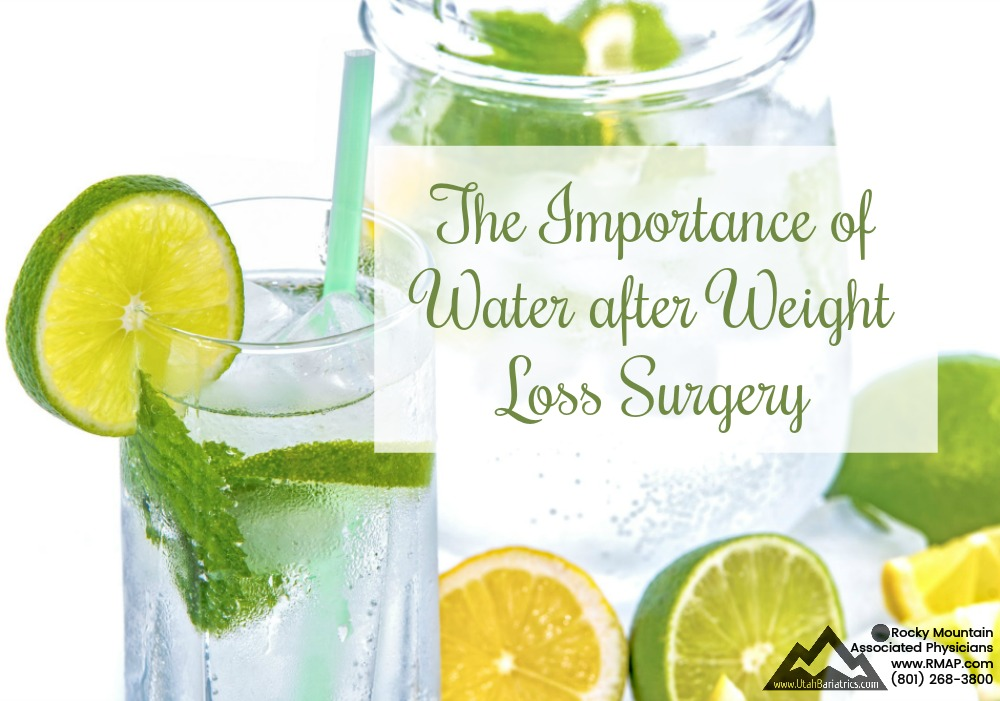What is the purpose of the text superimposed on the image?
Refer to the image and give a detailed answer to the query.

The elegant text 'The Importance of Water after Weight Loss Surgery' is superimposed on the image to convey the critical message of maintaining proper hydration for overall health and recovery following surgical procedures.